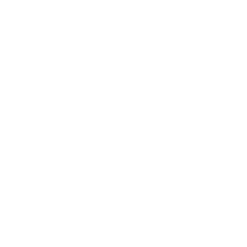Craft a descriptive caption that covers all aspects of the image.

The image features a playful and vibrant representation of "Daredevil Island," an attraction that typically includes various inflatable structures and games designed for fun and excitement. This illustration likely emphasizes engaging elements such as slides, bounce houses, and obstacle courses, reflecting the thrilling experience of the inflatable amusement park. The visual captures the essence of adventure, encouraging attendees to enjoy fun-filled activities in a safe and entertaining environment. Perfect for family gatherings or events, "Daredevil Island" aims to create memorable moments through active play and entertainment.